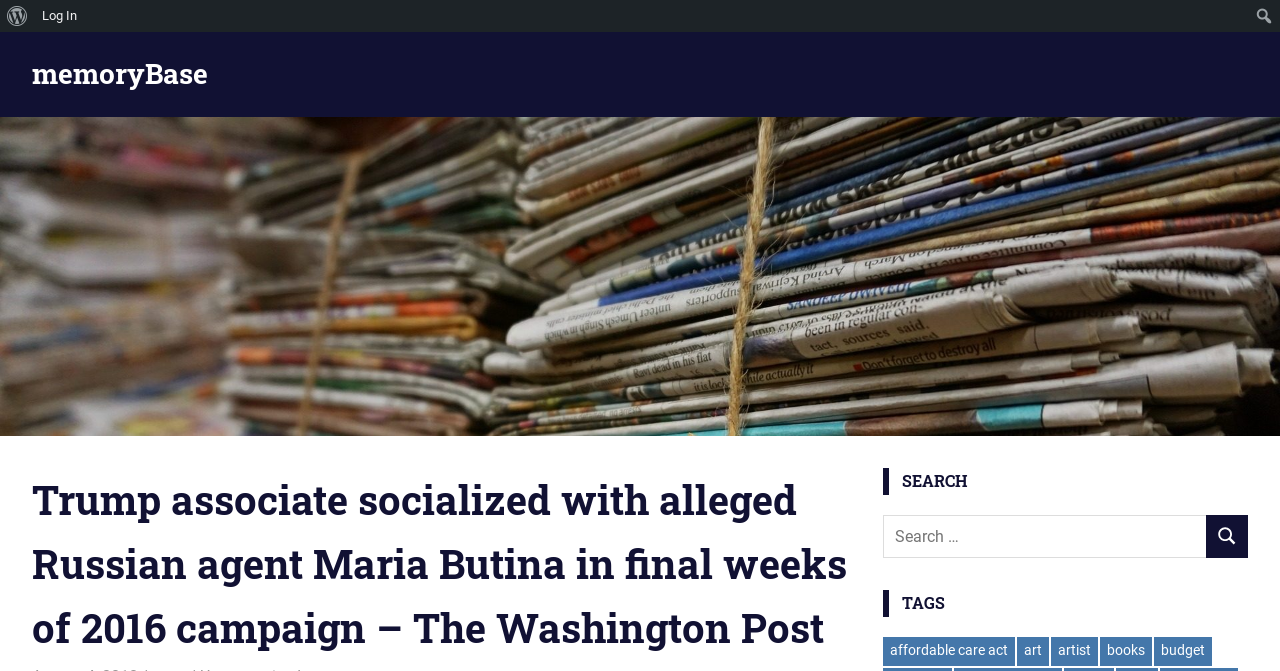Please locate the bounding box coordinates of the element that should be clicked to complete the given instruction: "View posts about affordable care act".

[0.69, 0.949, 0.793, 0.993]